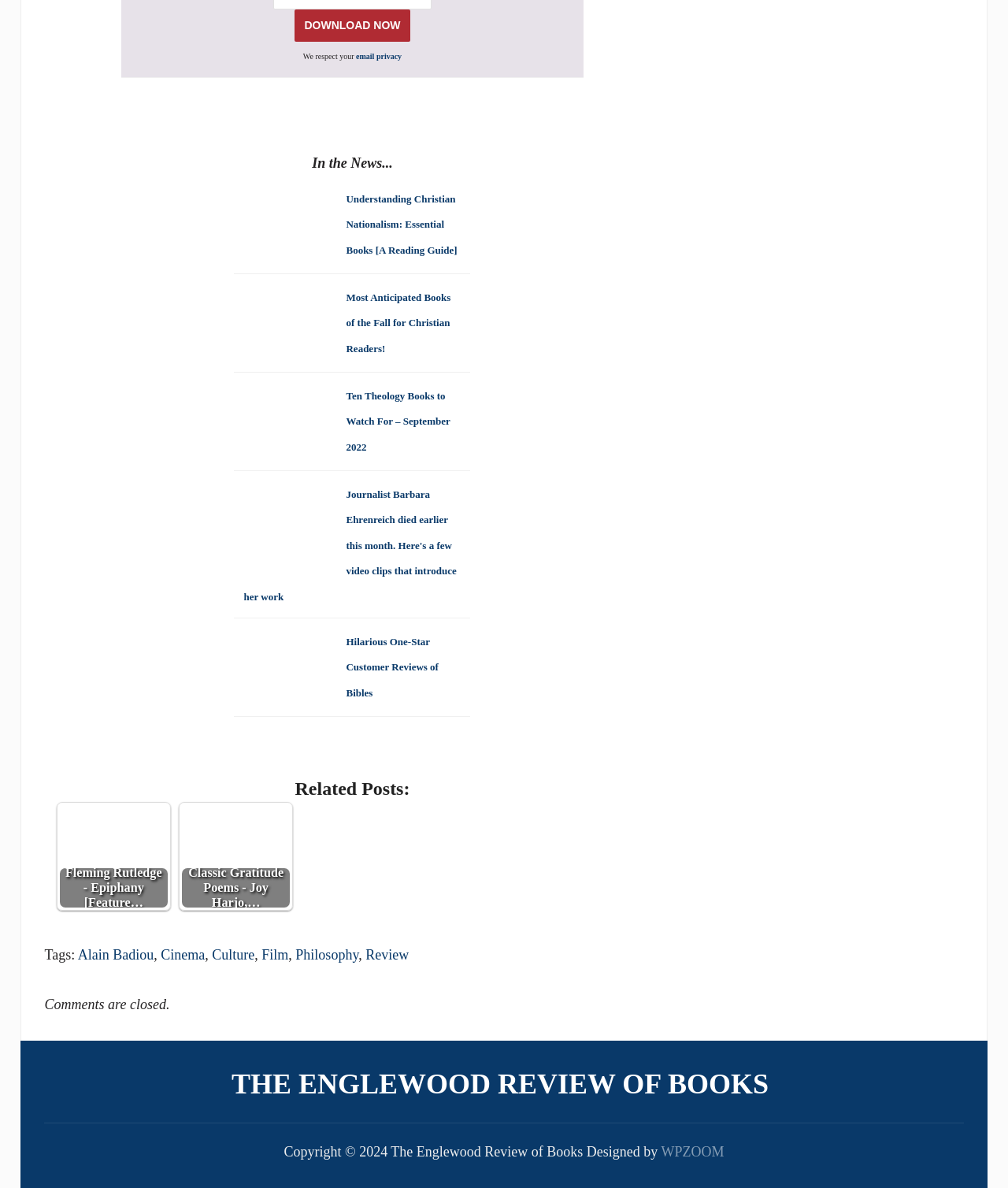Find the bounding box coordinates for the HTML element specified by: "The Englewood Review of Books".

[0.23, 0.893, 0.77, 0.932]